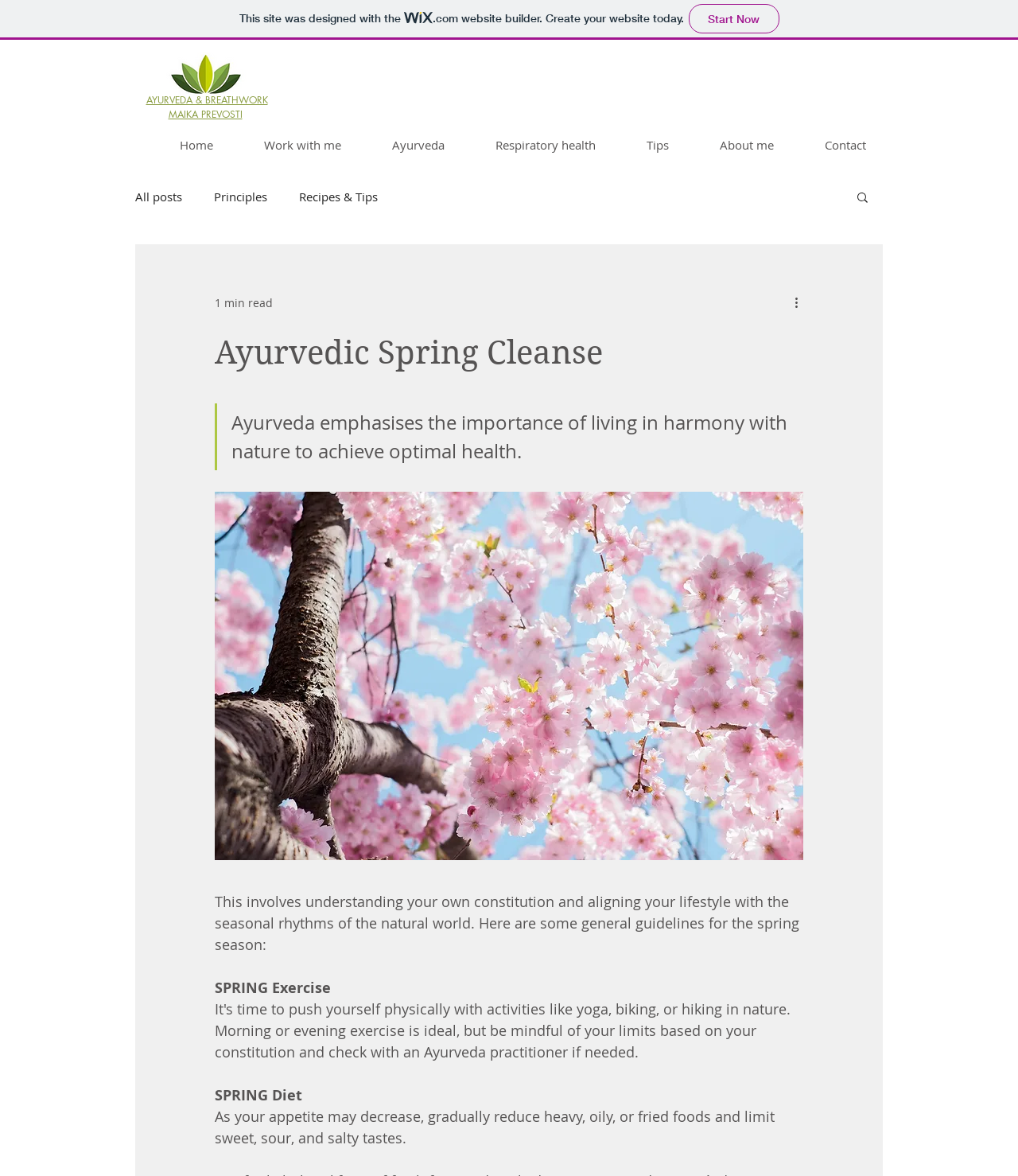Produce an extensive caption that describes everything on the webpage.

The webpage is about Ayurveda, a traditional Indian system of medicine that emphasizes living in harmony with nature to achieve optimal health. At the top left corner, there is a logo of Ayurveda and a link to the website creator, Wix. Below the logo, there are navigation links to different sections of the website, including "Home", "Work with me", "Ayurveda", "Respiratory health", "Tips", "About me", and "Contact".

On the top right corner, there is a navigation menu for the blog section, with links to "All posts", "Principles", and "Recipes & Tips". Next to the blog navigation, there is a search button with a magnifying glass icon.

The main content of the webpage is an article titled "Ayurvedic Spring Cleanse". The article starts with a heading and a brief introduction to Ayurveda, followed by a blockquote that summarizes the importance of living in harmony with nature. The article then provides guidelines for the spring season, including exercise and diet recommendations. The diet section advises reducing heavy, oily, or fried foods and limiting sweet, sour, and salty tastes.

Throughout the webpage, there are several images, including the Wix logo, the Ayurveda logo, and icons for the search button and more actions button. The overall layout is organized, with clear headings and concise text.